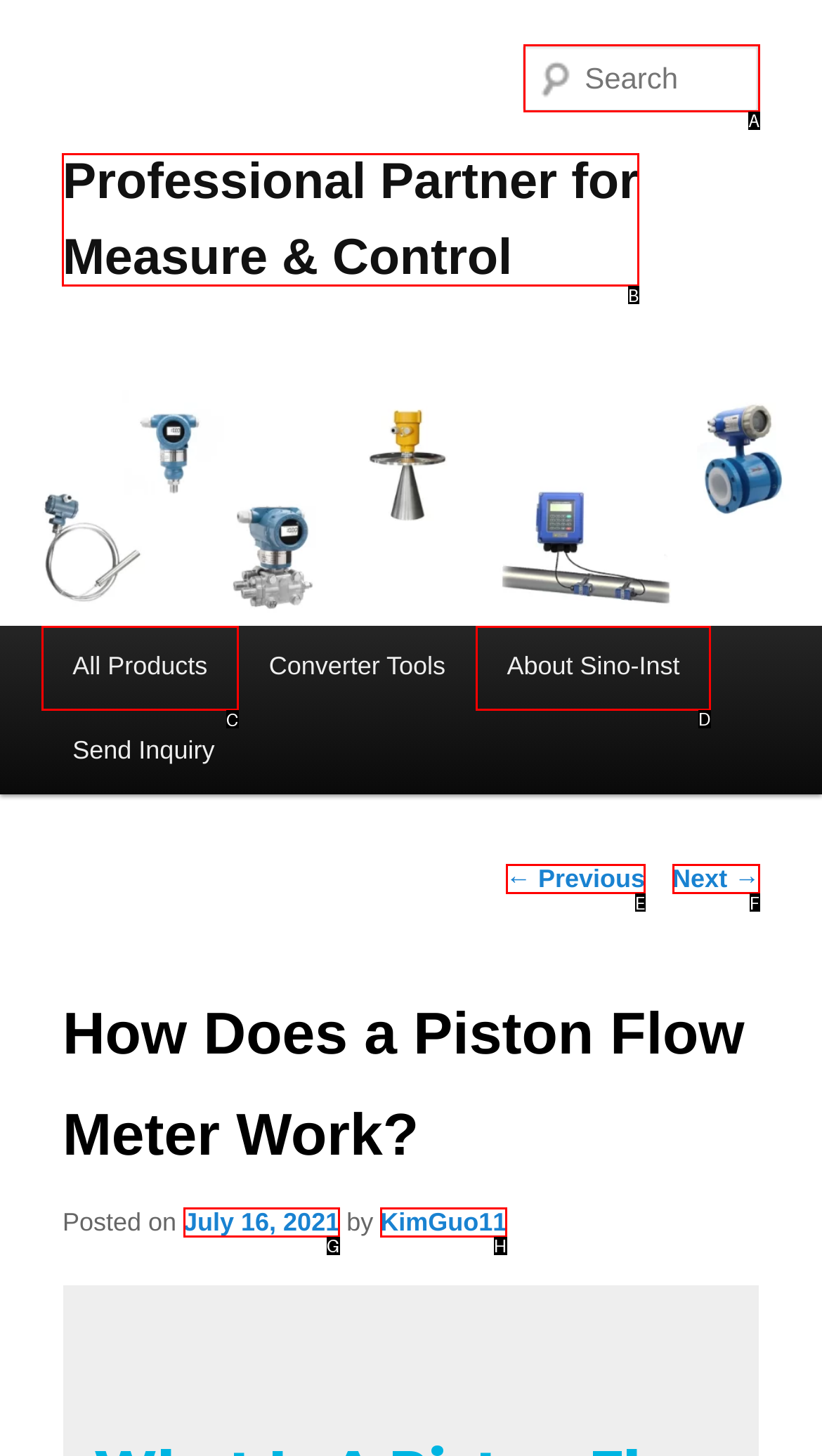Determine the letter of the UI element I should click on to complete the task: Go to all products page from the provided choices in the screenshot.

C